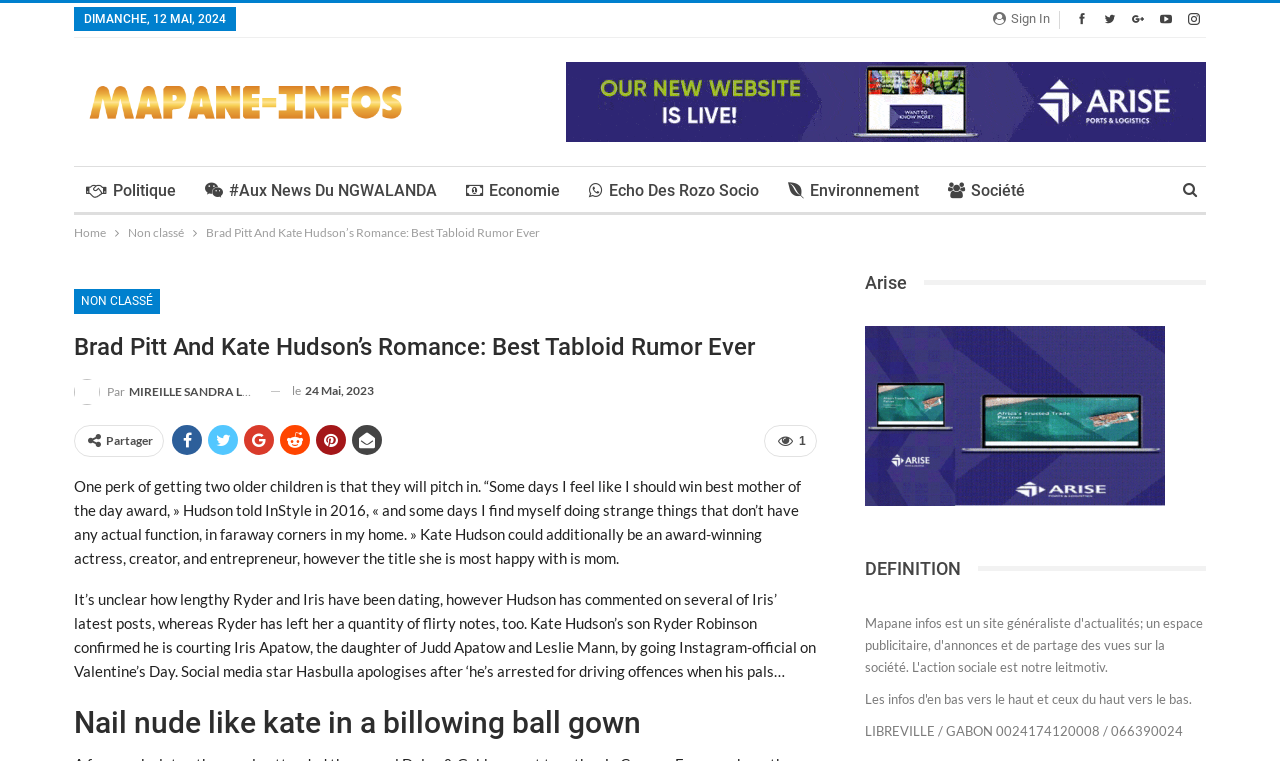Determine the bounding box coordinates for the area that needs to be clicked to fulfill this task: "Visit the Facebook page". The coordinates must be given as four float numbers between 0 and 1, i.e., [left, top, right, bottom].

None